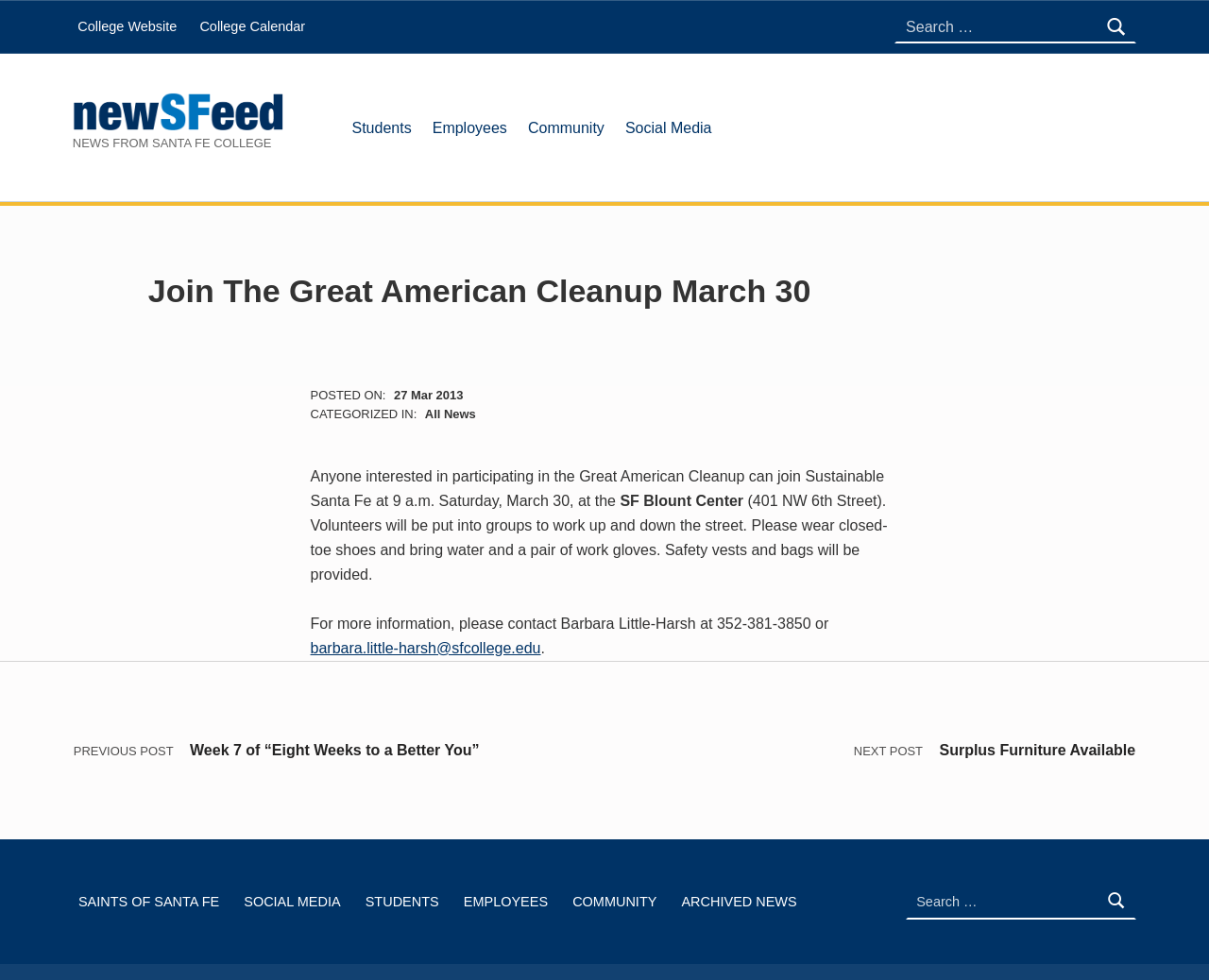Determine the bounding box coordinates for the area you should click to complete the following instruction: "Read the previous post".

[0.061, 0.676, 0.499, 0.855]